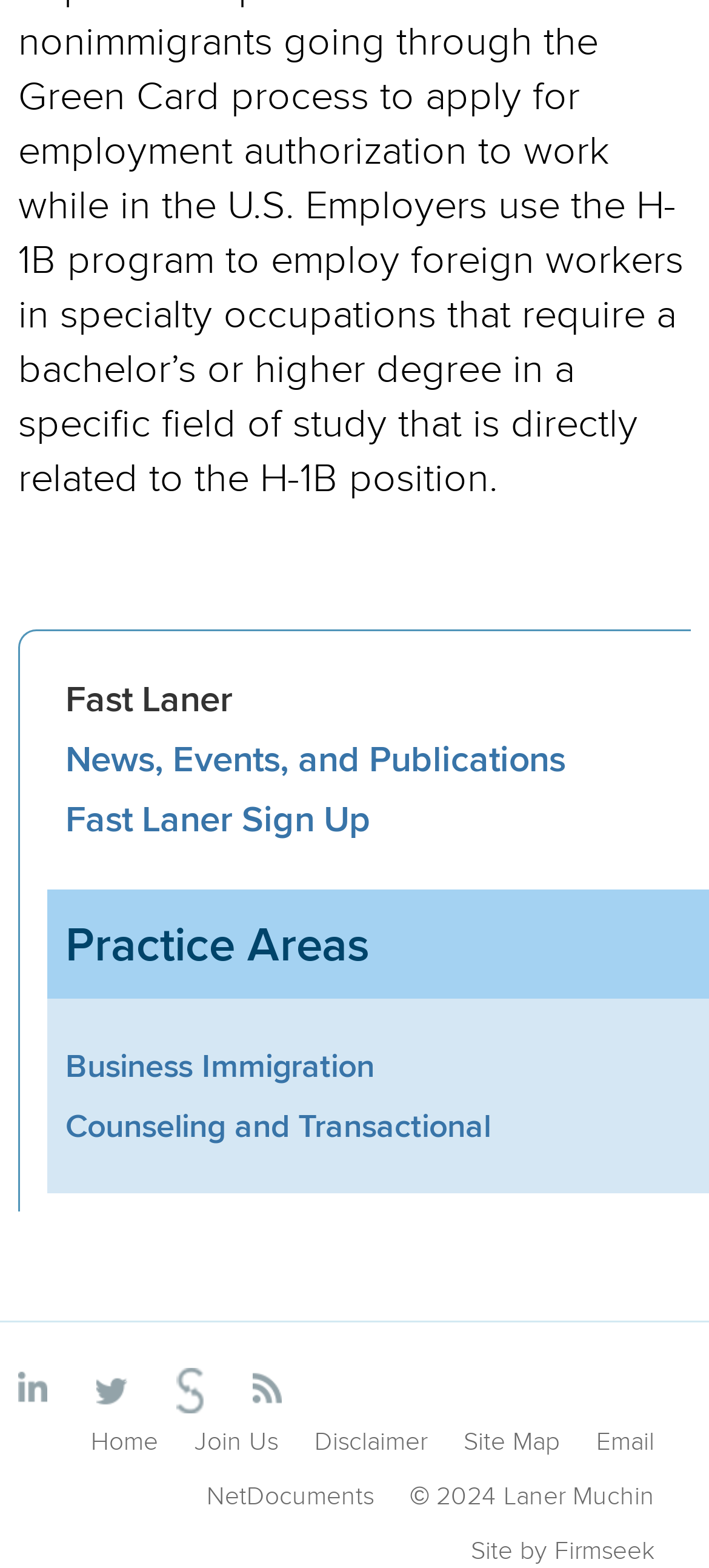Please determine the bounding box coordinates of the element's region to click in order to carry out the following instruction: "Follow on LinkedIn". The coordinates should be four float numbers between 0 and 1, i.e., [left, top, right, bottom].

[0.026, 0.873, 0.085, 0.901]